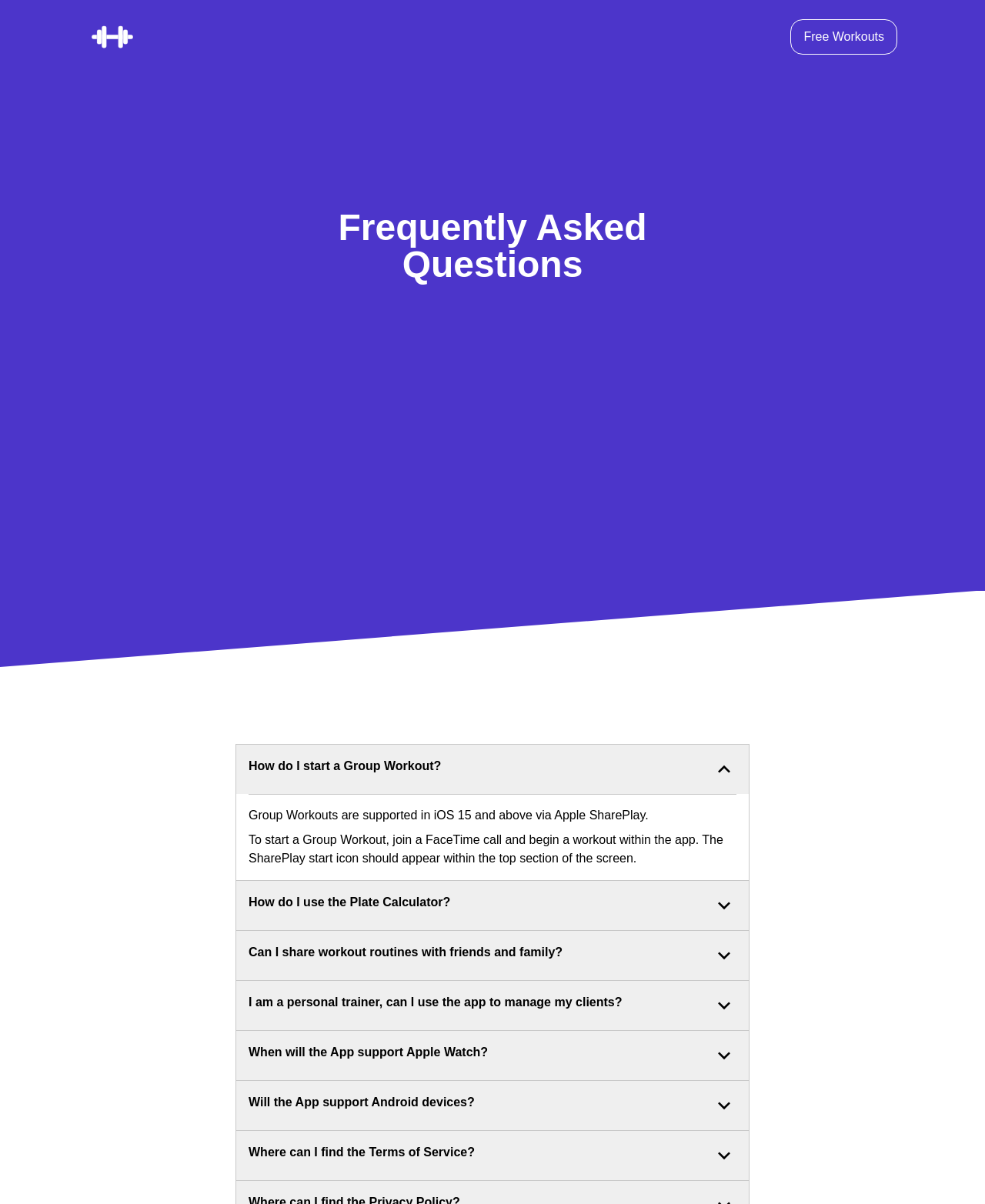Given the webpage screenshot, identify the bounding box of the UI element that matches this description: "parent_node: Free Workouts".

[0.089, 0.01, 0.139, 0.051]